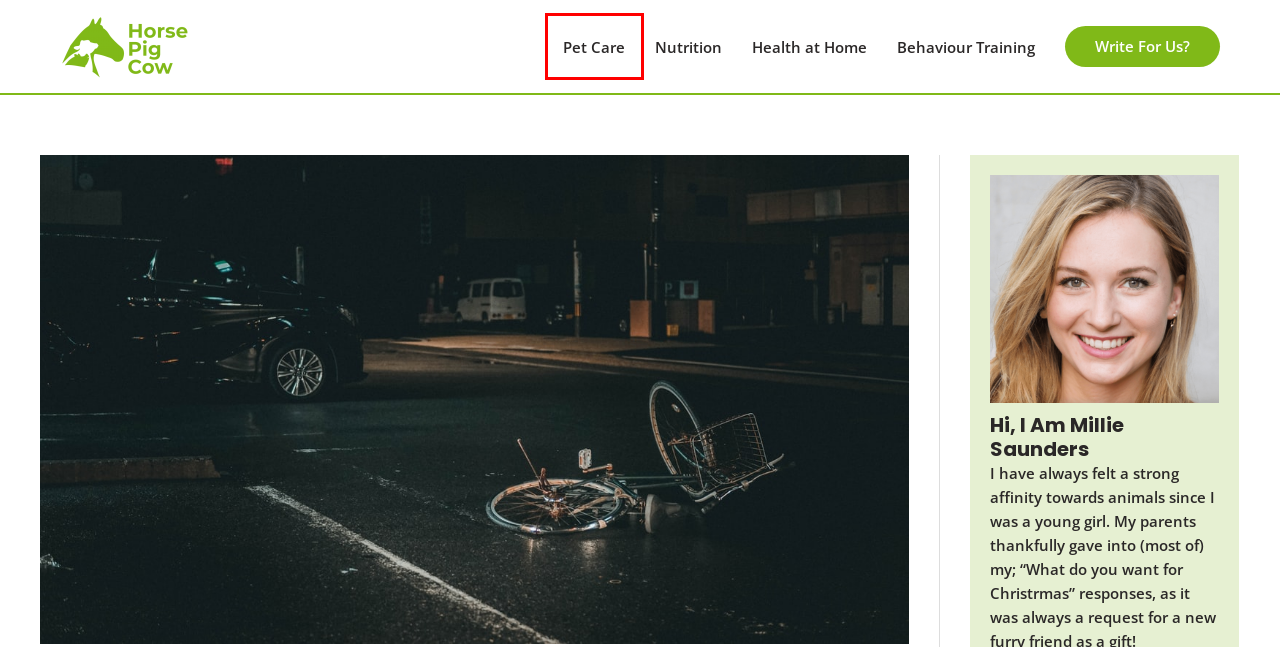You are presented with a screenshot of a webpage containing a red bounding box around a particular UI element. Select the best webpage description that matches the new webpage after clicking the element within the bounding box. Here are the candidates:
A. Write For Us - Horse Pig Cow
B. Love Archives - Horse Pig Cow
C. Las Vegas Car Accident Lawyer - Award-Winning Naqvi Injury Law
D. Pet Care Archives - Horse Pig Cow
E. Urgent Care for Wrist & Hand Injuries | Lake Oswego, OR
F. Home - Horse Pig Cow
G. Auto Archives - Horse Pig Cow
H. Nutrition Archives - Horse Pig Cow

D